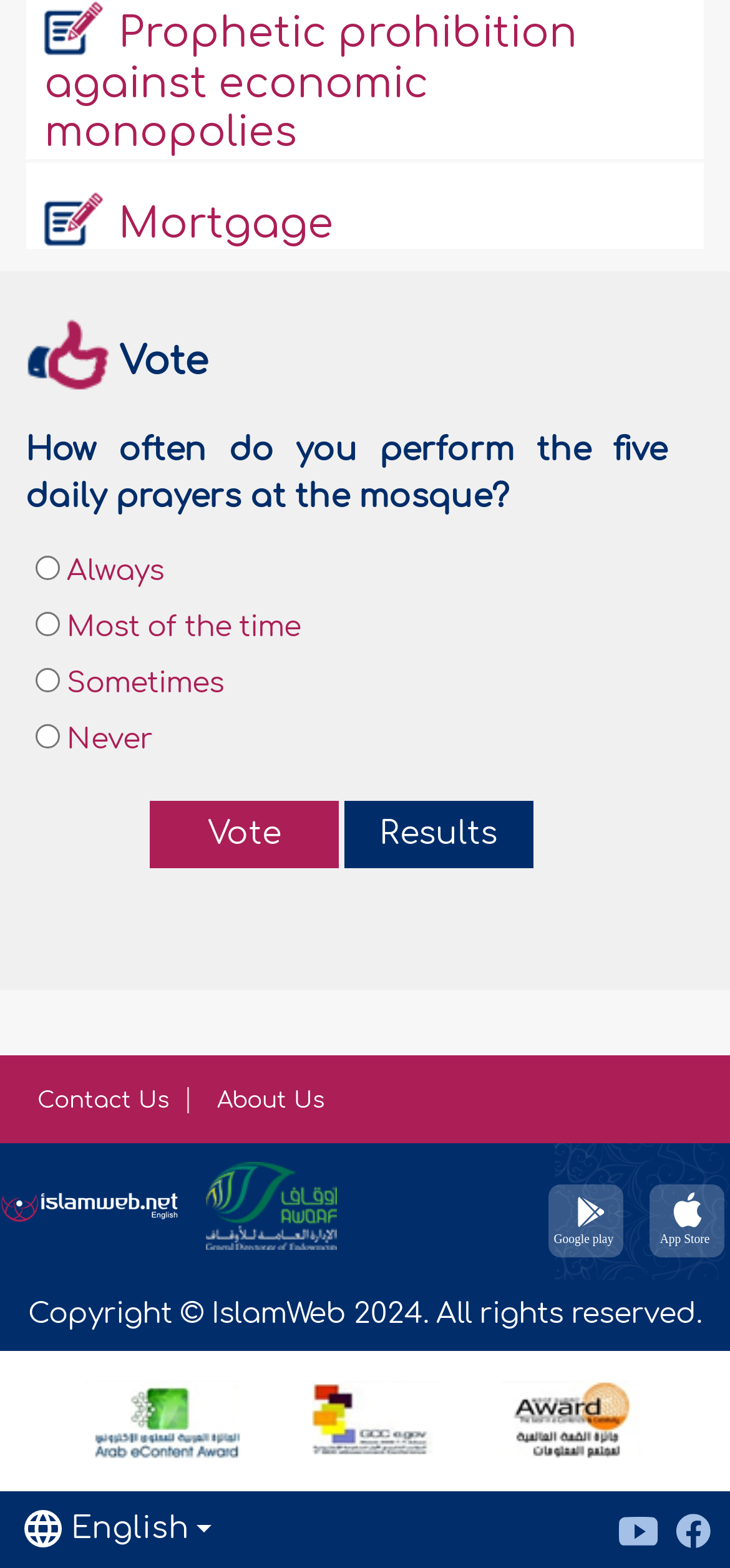Calculate the bounding box coordinates for the UI element based on the following description: "About Us". Ensure the coordinates are four float numbers between 0 and 1, i.e., [left, top, right, bottom].

[0.272, 0.694, 0.469, 0.711]